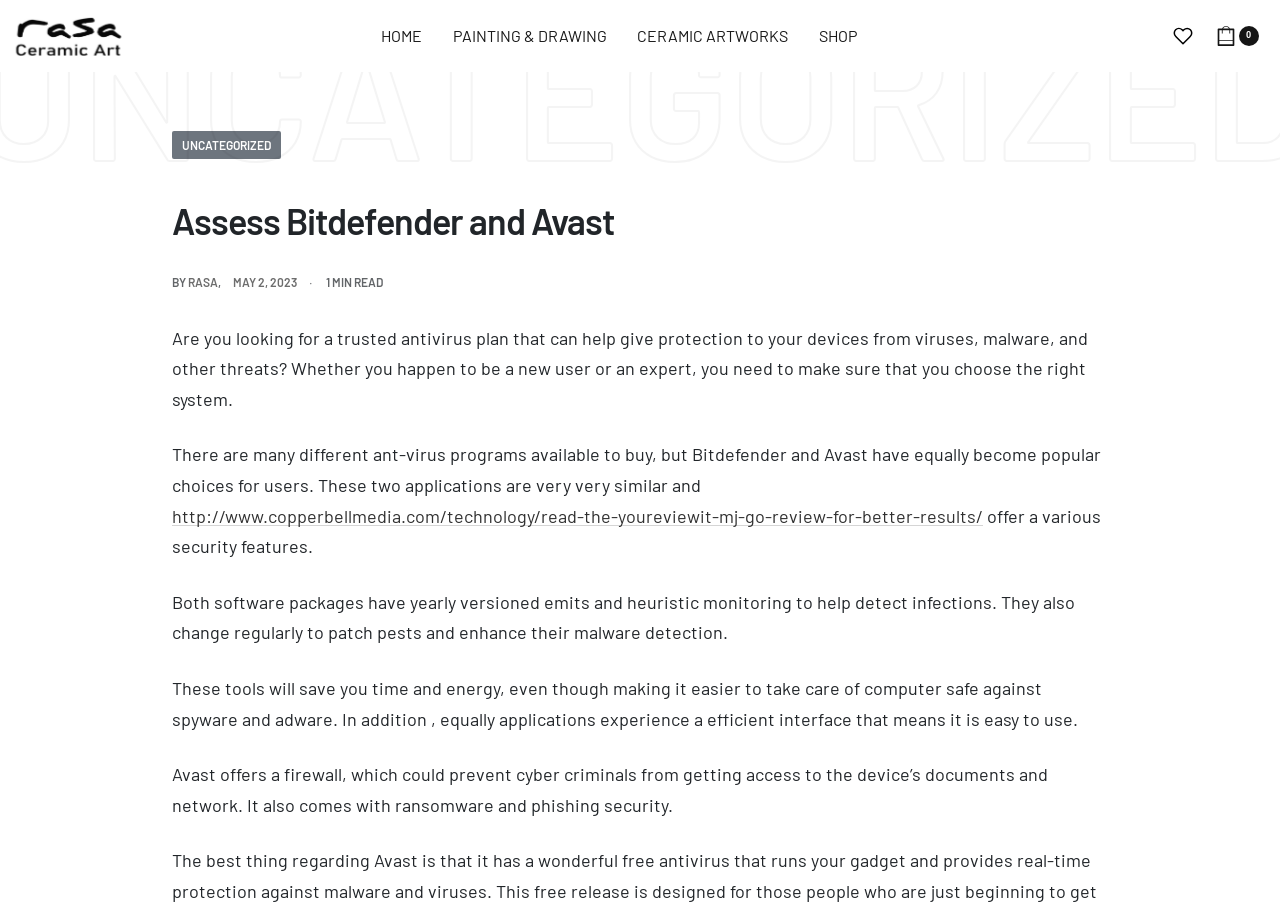Determine the bounding box coordinates of the region I should click to achieve the following instruction: "Open the shopping cart". Ensure the bounding box coordinates are four float numbers between 0 and 1, i.e., [left, top, right, bottom].

[0.916, 0.027, 0.933, 0.051]